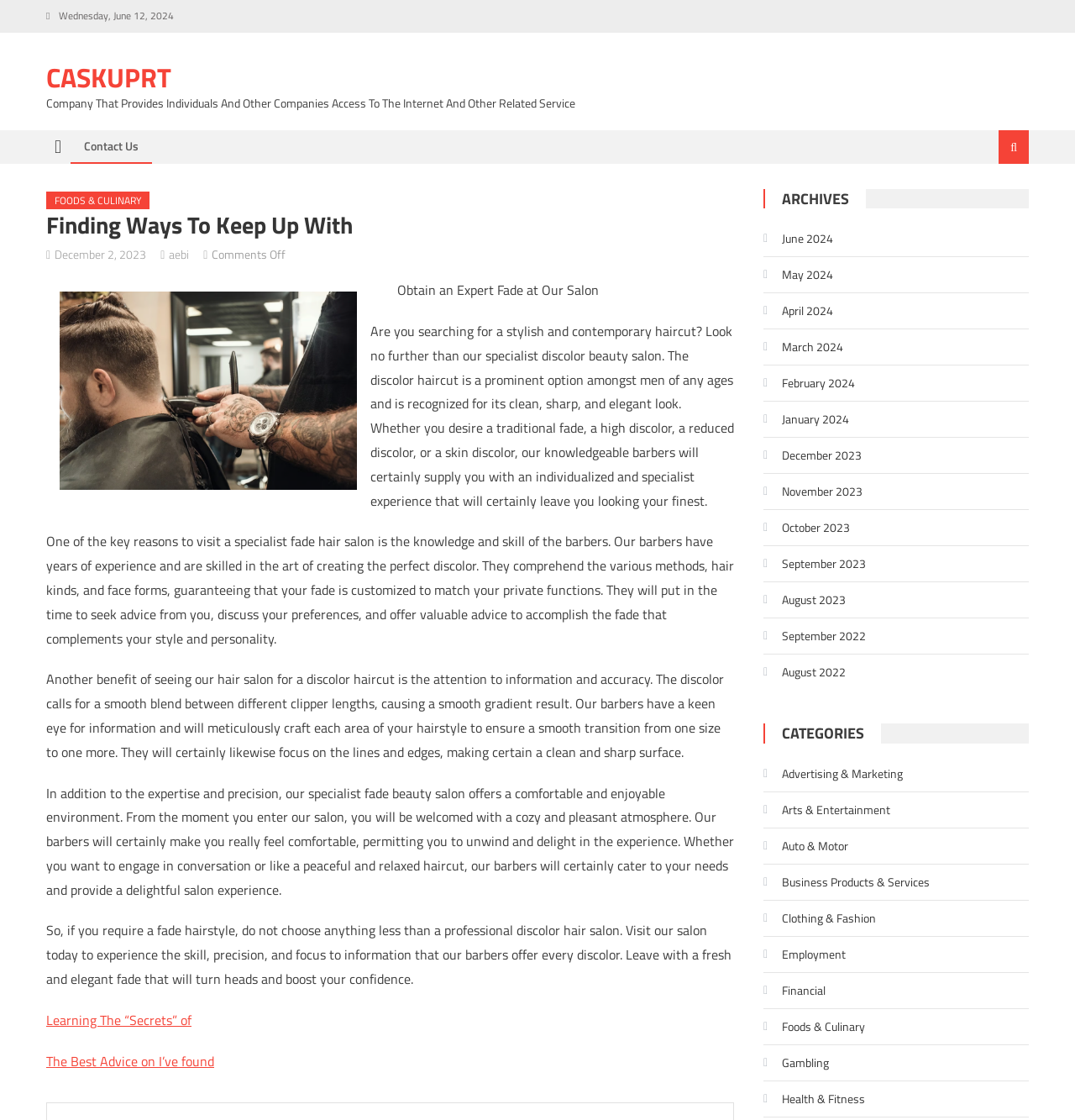Carefully observe the image and respond to the question with a detailed answer:
What is the category of the article 'Obtain an Expert Fade at Our Salon'?

I found the article 'Obtain an Expert Fade at Our Salon' and noticed that it is categorized under 'Foods & Culinary', which seems to be a mistake since the article is about haircuts, not food.